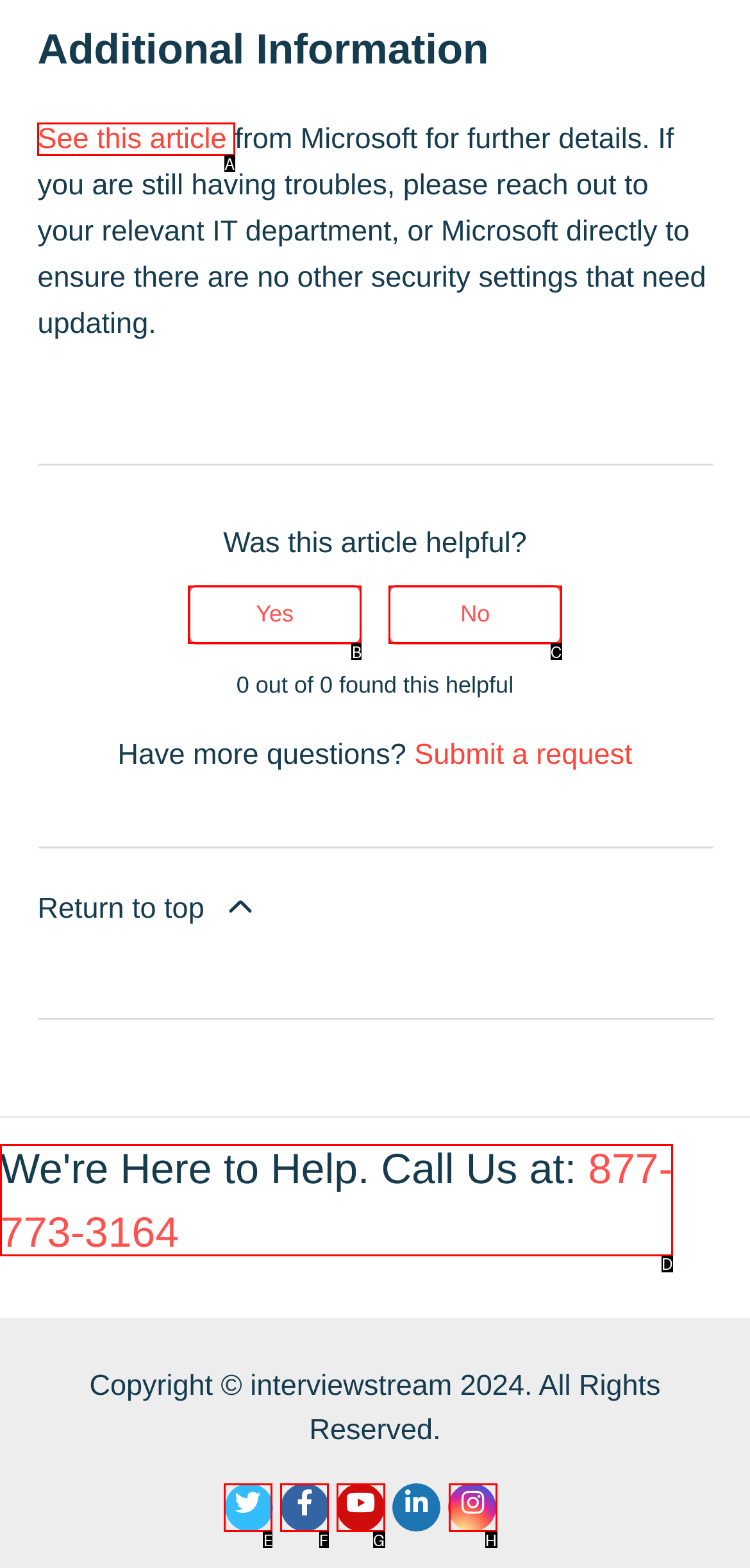Tell me which one HTML element I should click to complete this task: Call the phone number Answer with the option's letter from the given choices directly.

D